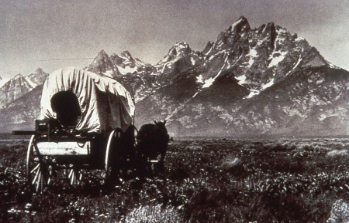Use a single word or phrase to answer the question: 
What is the horse doing?

Grazing or resting